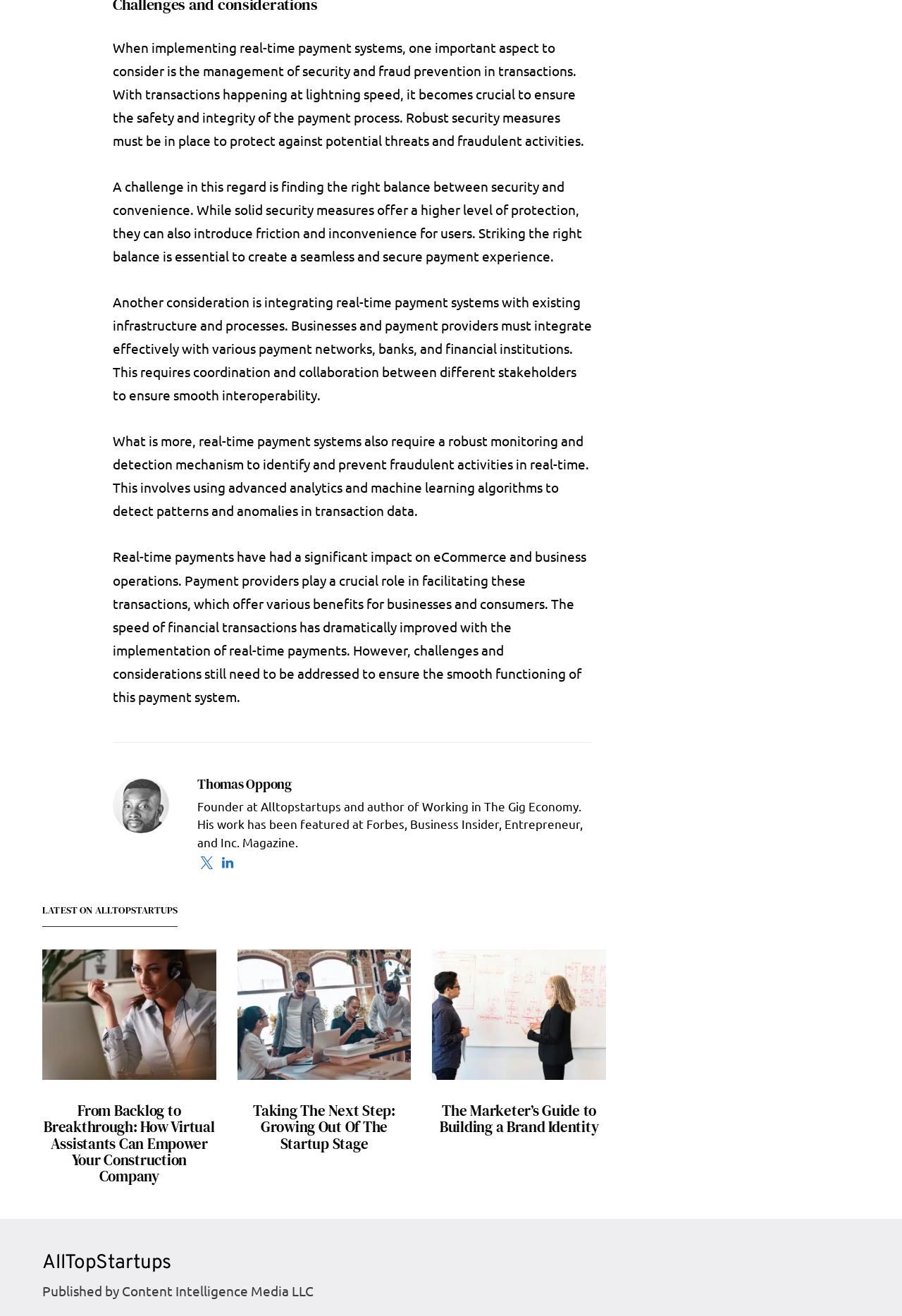What is the name of the company that published the webpage?
Could you give a comprehensive explanation in response to this question?

The webpage has a static text element at the bottom that mentions 'Published by Content Intelligence Media LLC', indicating that this is the company responsible for publishing the webpage.